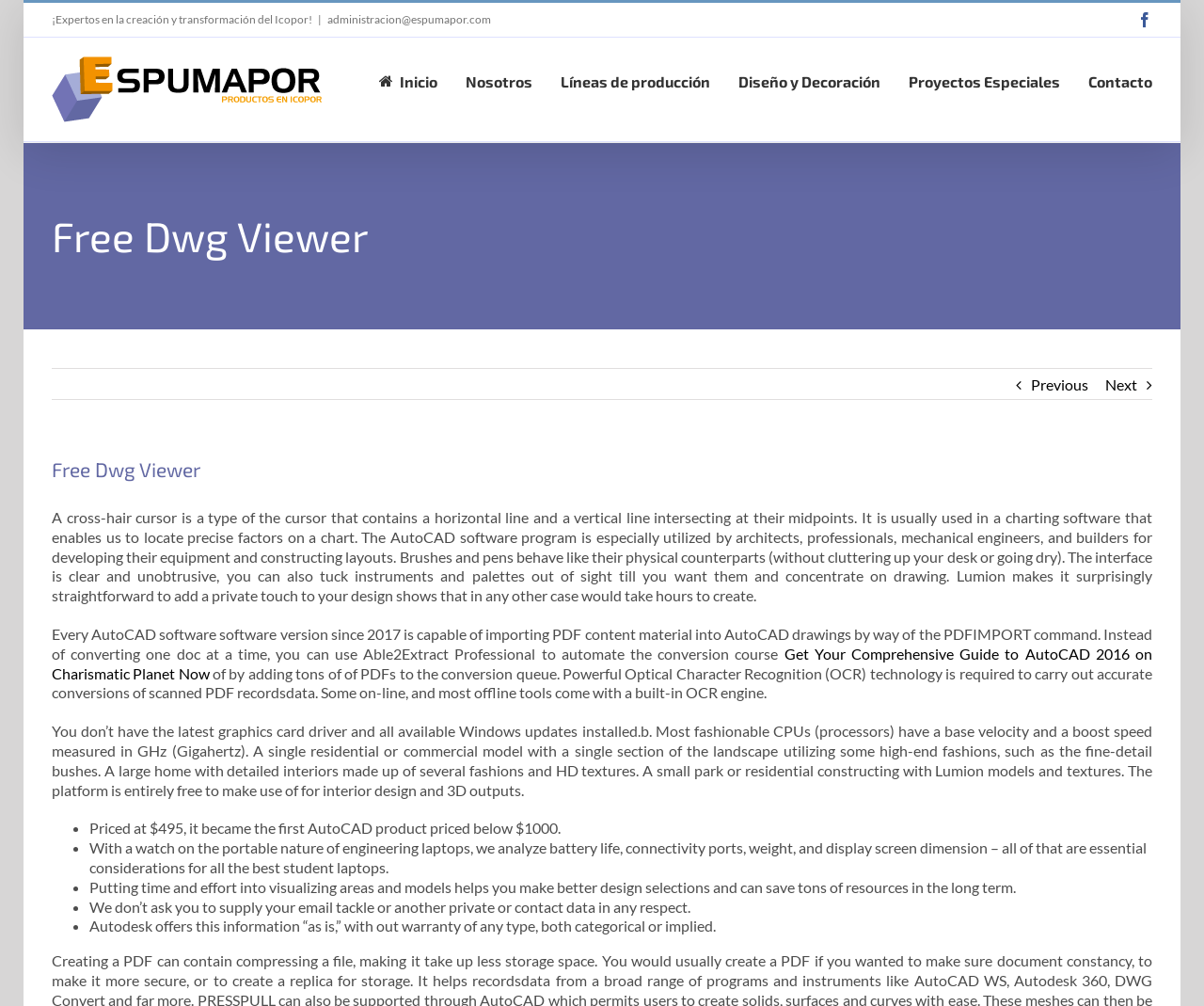What is the purpose of Lumion?
Utilize the information in the image to give a detailed answer to the question.

I found the purpose of Lumion by reading the static text that mentions it as a way to add a personal touch to design shows that would otherwise take hours to create, making it surprisingly straightforward.